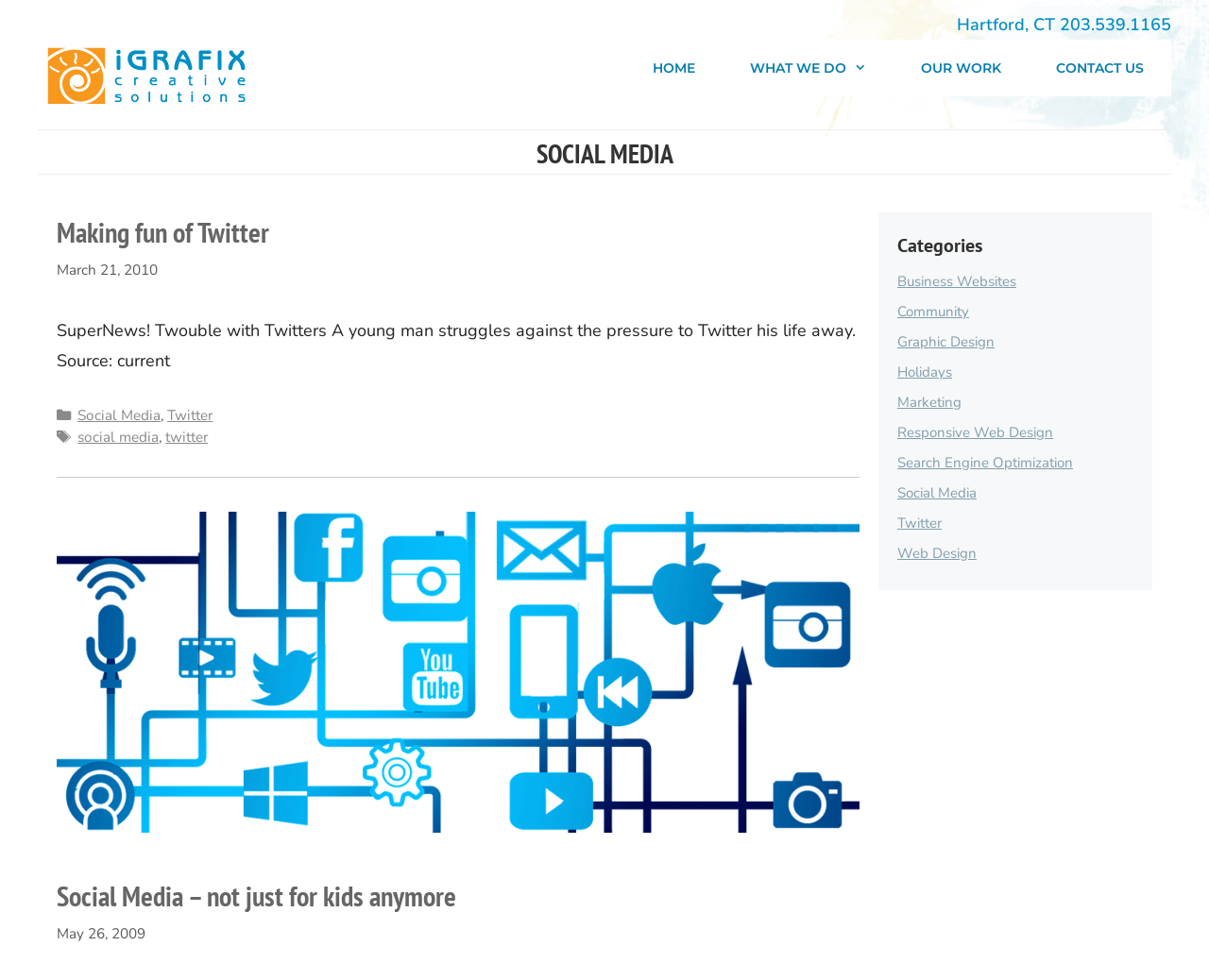Respond to the following question using a concise word or phrase: 
How many links are in the primary navigation?

4